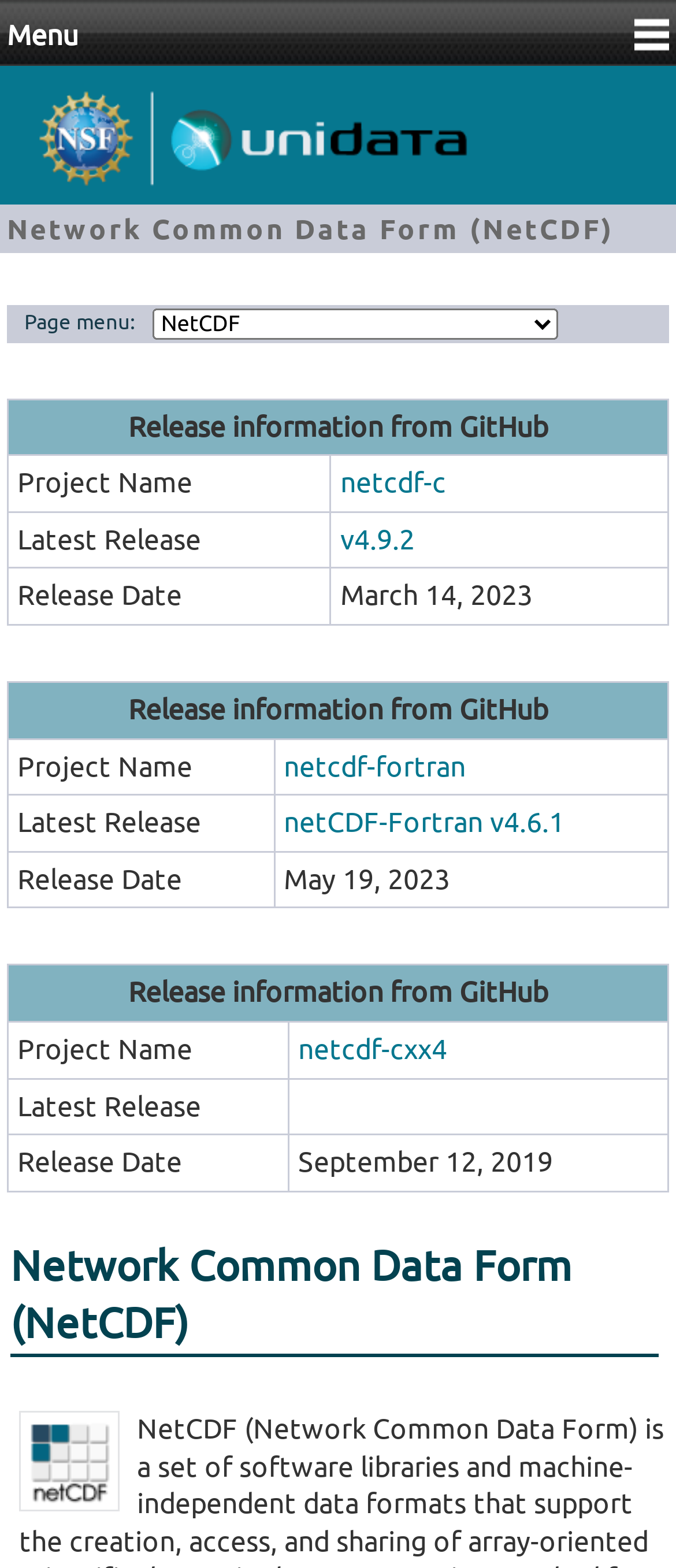Answer the following inquiry with a single word or phrase:
What is the text of the first heading on the webpage?

Network Common Data Form (NetCDF)